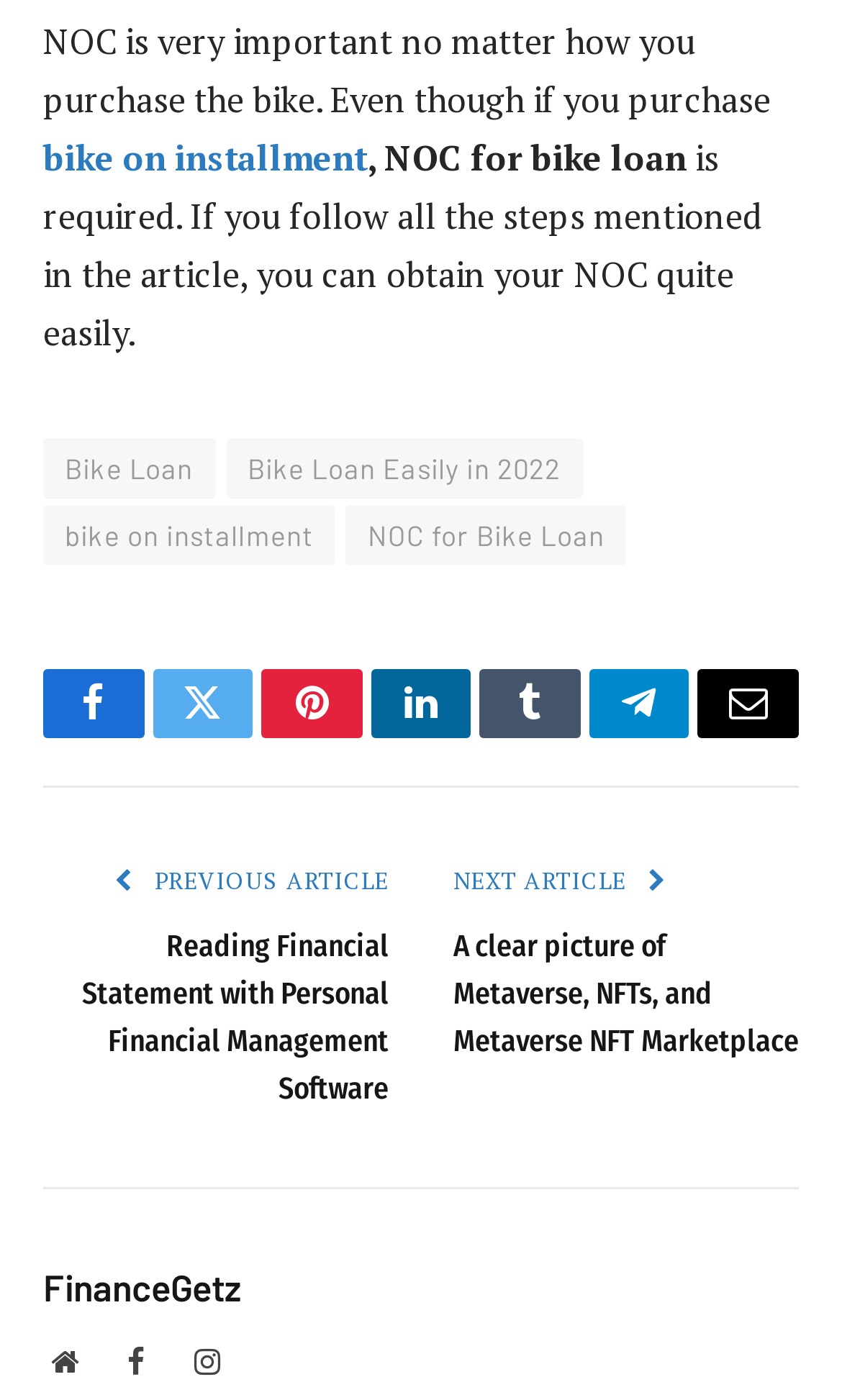Identify the bounding box coordinates of the region that needs to be clicked to carry out this instruction: "Read the next article about Metaverse". Provide these coordinates as four float numbers ranging from 0 to 1, i.e., [left, top, right, bottom].

[0.538, 0.663, 0.949, 0.757]